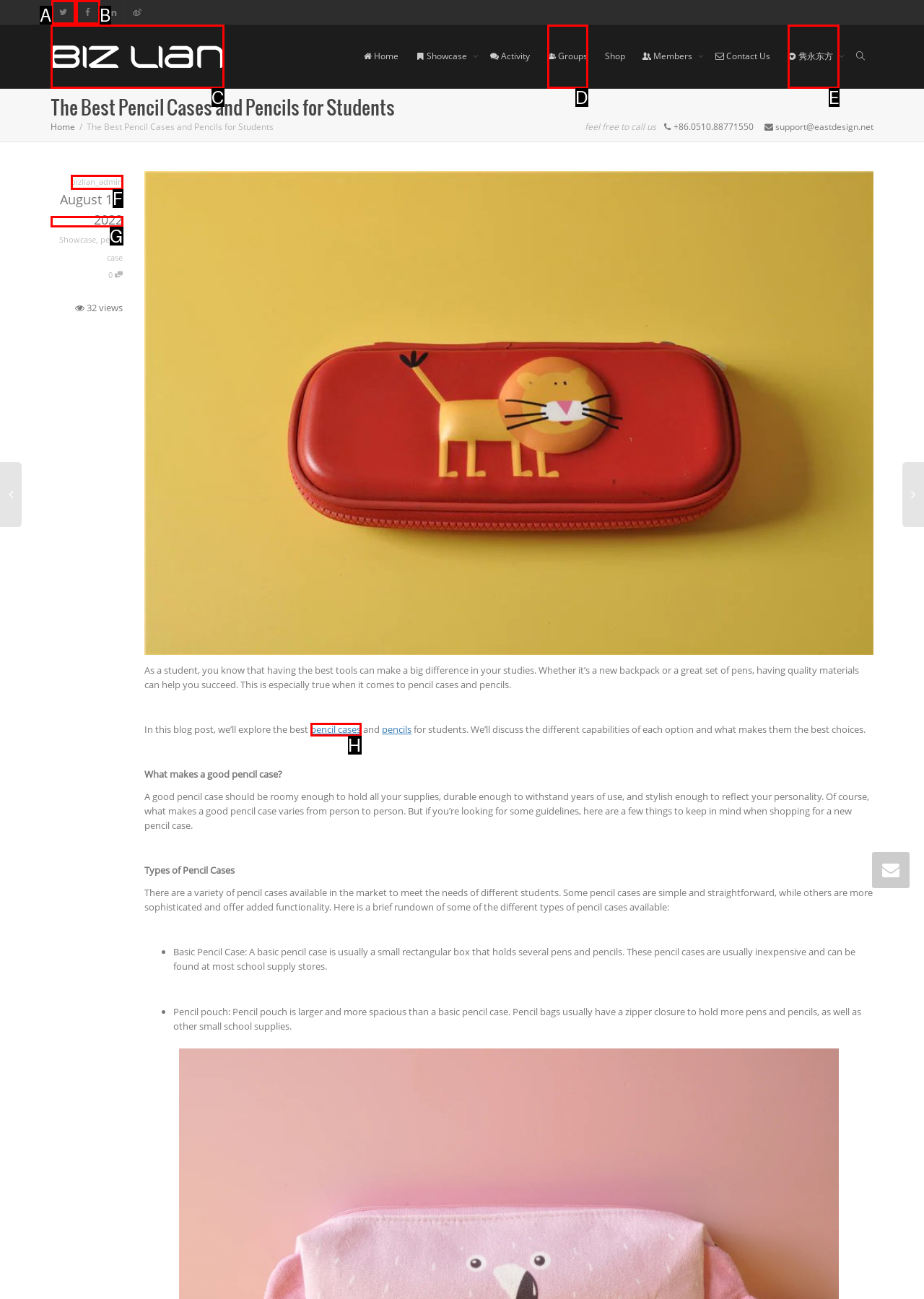Please select the letter of the HTML element that fits the description: 隽永东方. Answer with the option's letter directly.

E